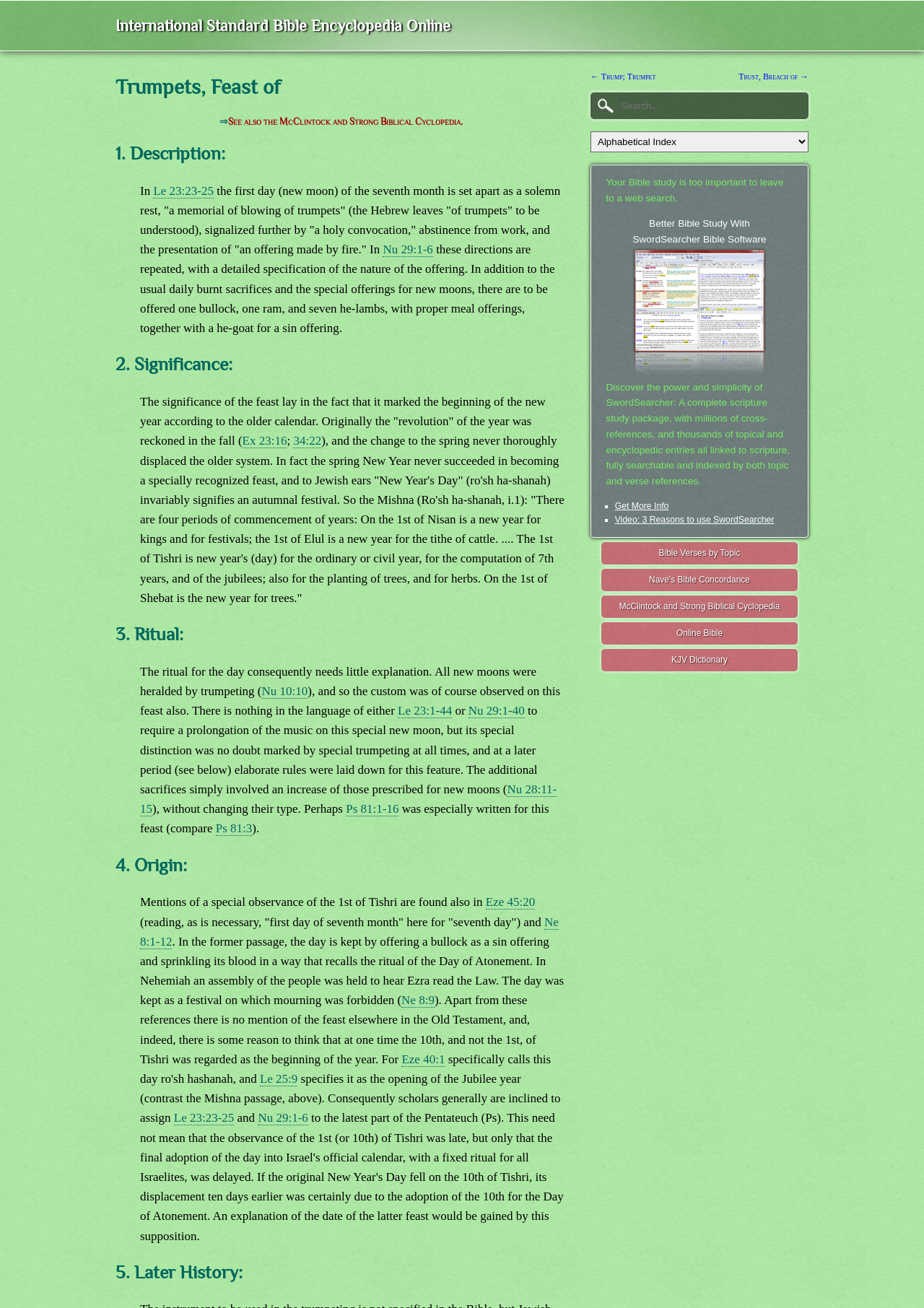Using the format (top-left x, top-left y, bottom-right x, bottom-right y), and given the element description, identify the bounding box coordinates within the screenshot: 34:22

[0.318, 0.332, 0.348, 0.343]